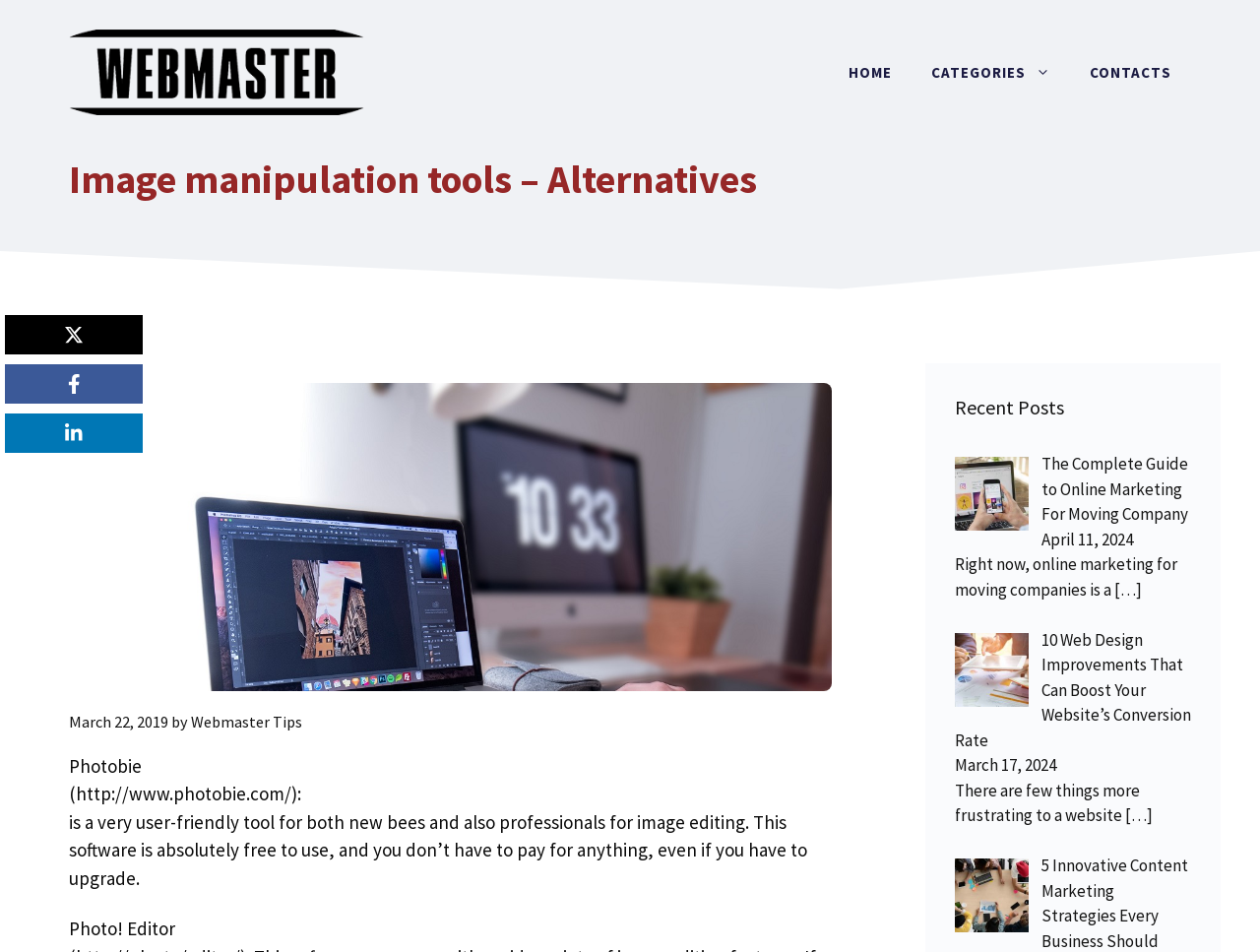Please find the bounding box for the UI element described by: "Categories".

[0.723, 0.045, 0.849, 0.107]